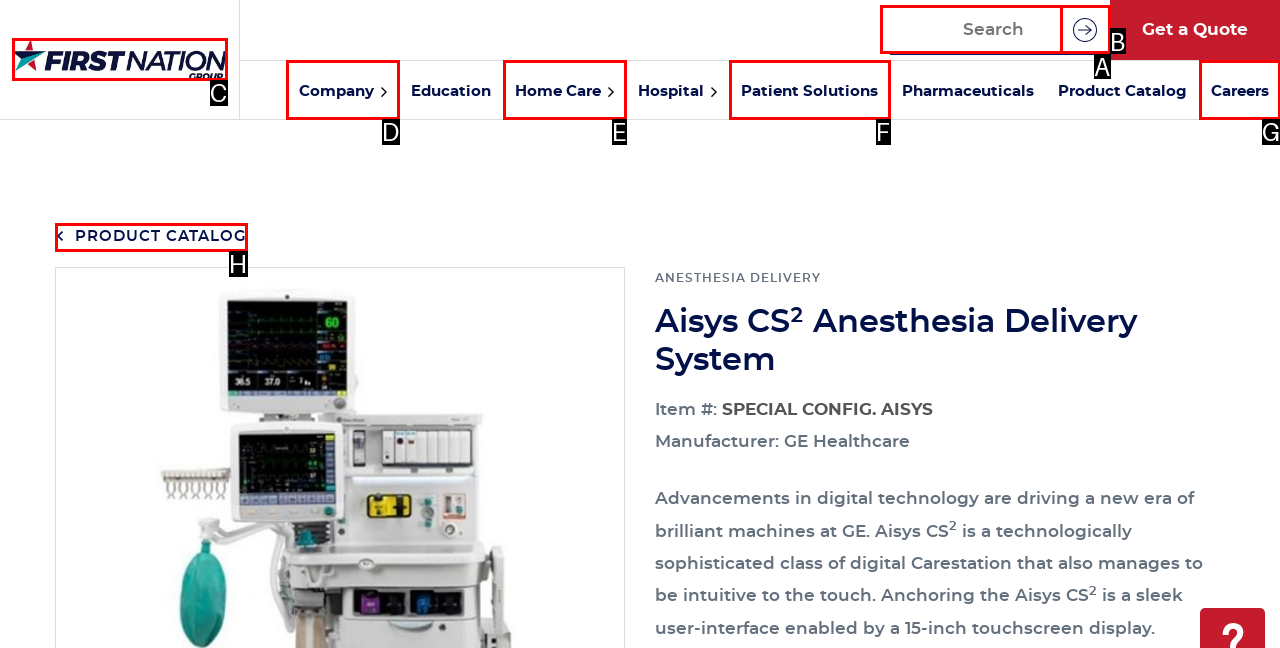Select the letter of the UI element that matches this task: Search
Provide the answer as the letter of the correct choice.

None